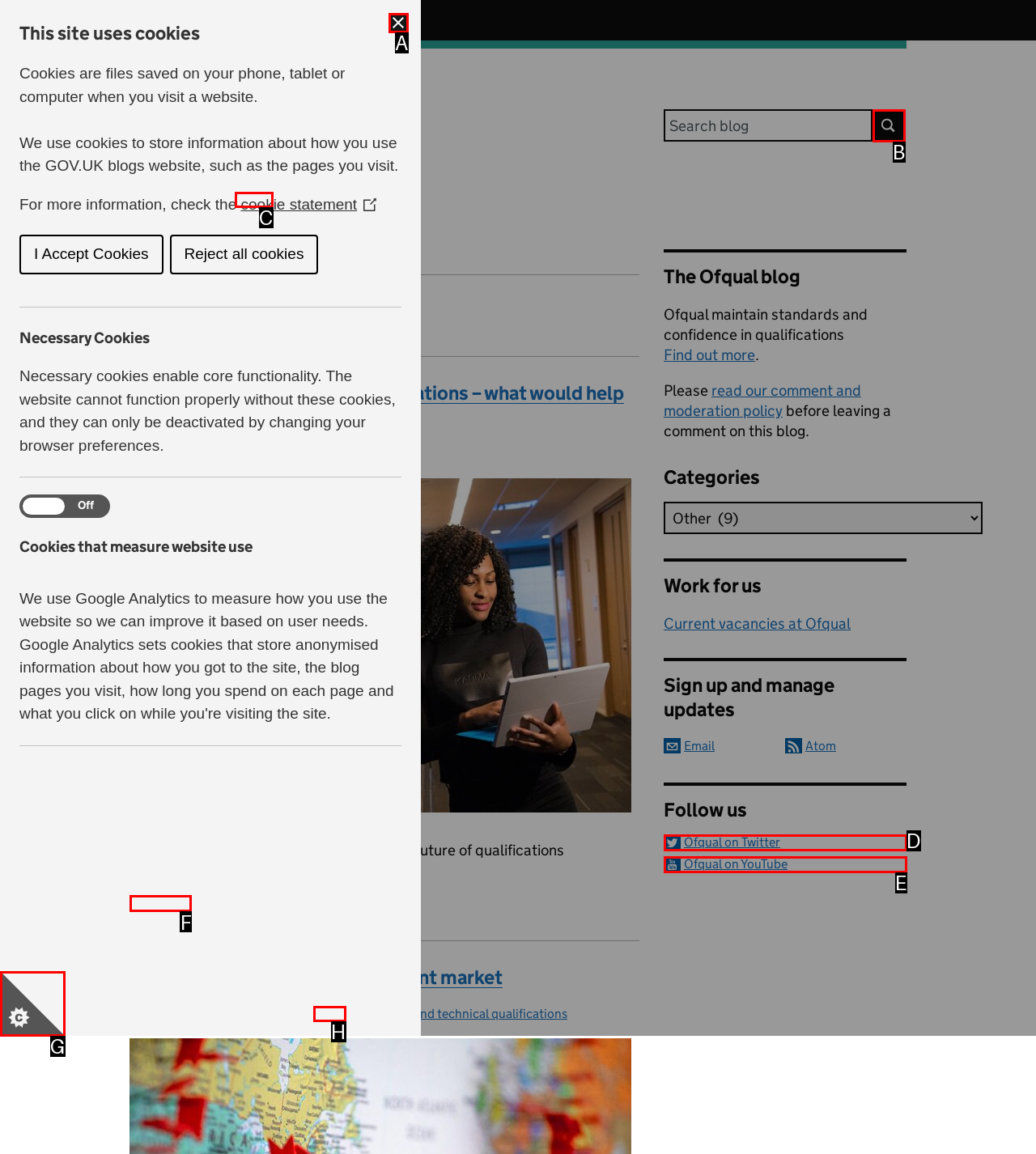Point out the HTML element I should click to achieve the following task: Read more about Better information about qualifications Provide the letter of the selected option from the choices.

F